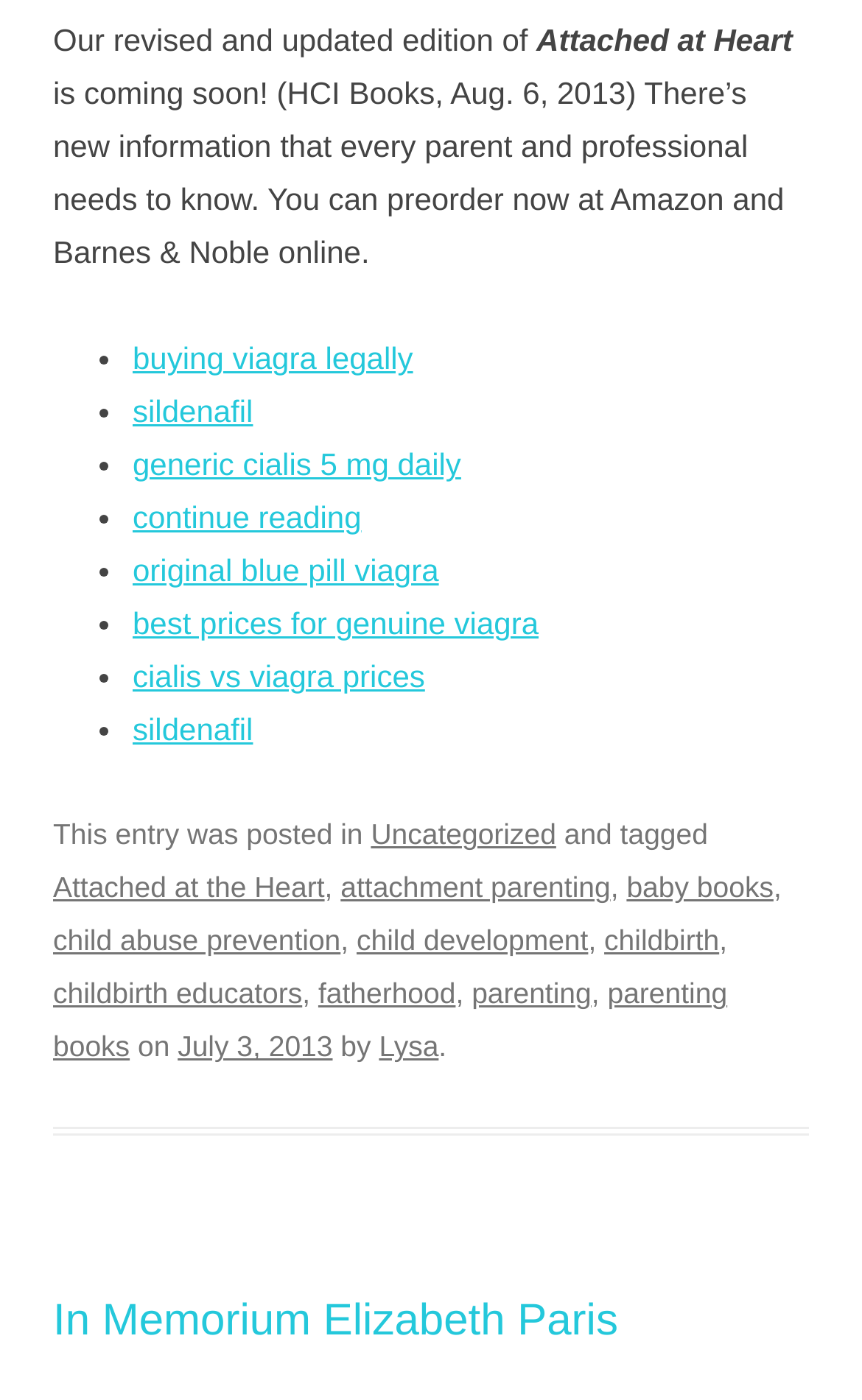Identify the bounding box coordinates for the UI element that matches this description: "Change of Direct User ID".

None